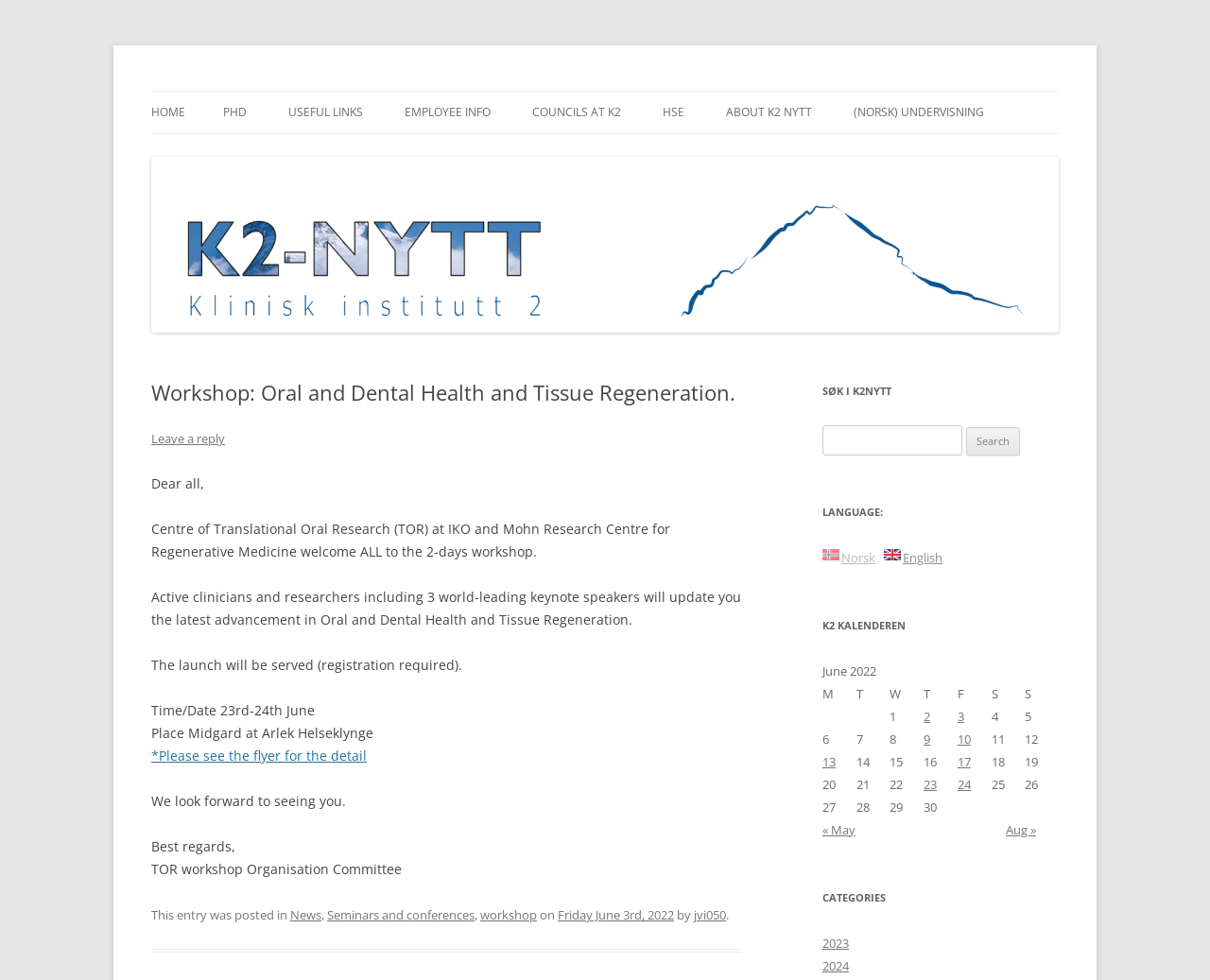Based on the image, please respond to the question with as much detail as possible:
Who is the organiser of the workshop?

The organiser of the workshop can be found in the article section of the webpage, where it is mentioned that 'Best regards, TOR workshop Organisation Committee'.